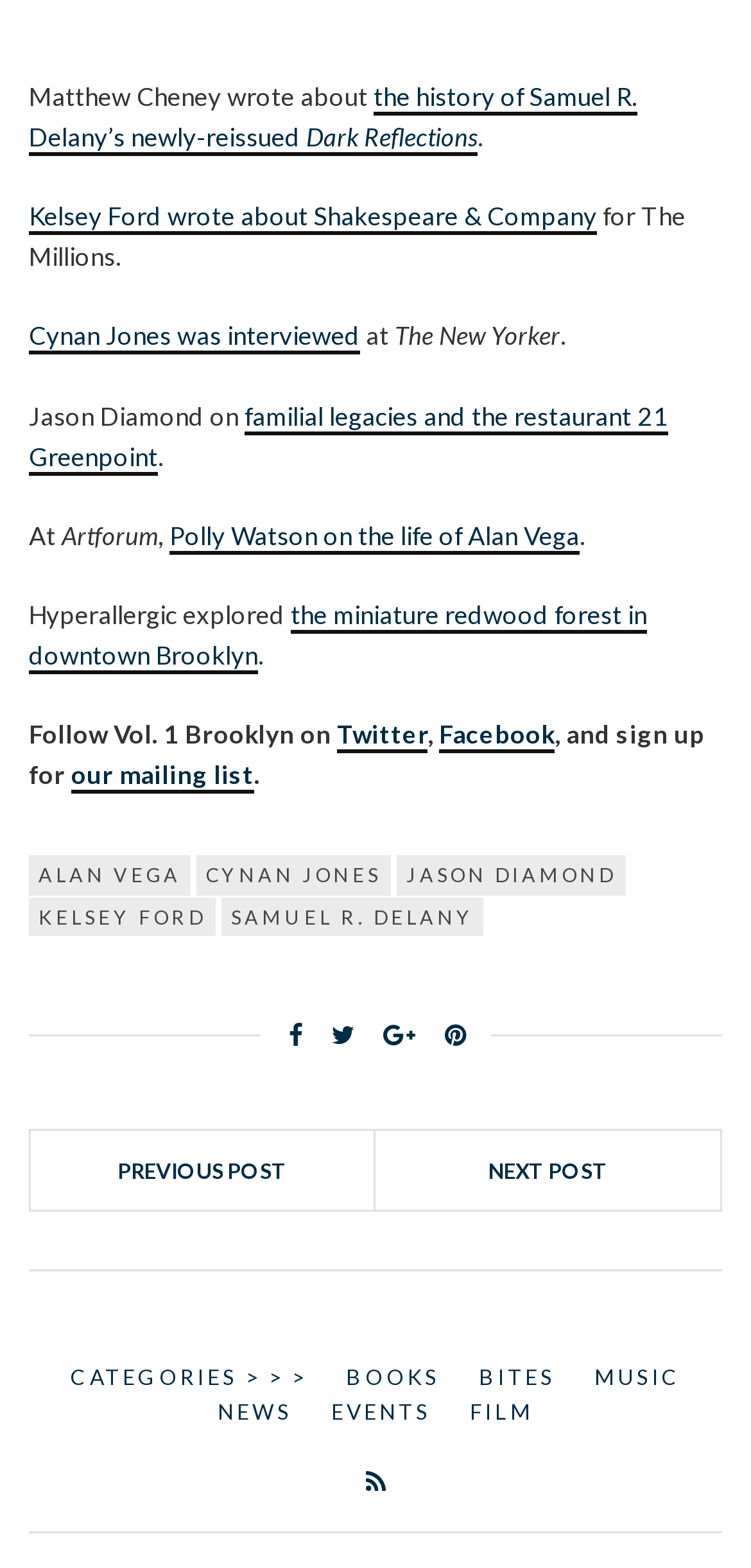Please provide a one-word or short phrase answer to the question:
What is the name of the restaurant mentioned in an article?

21 Greenpoint